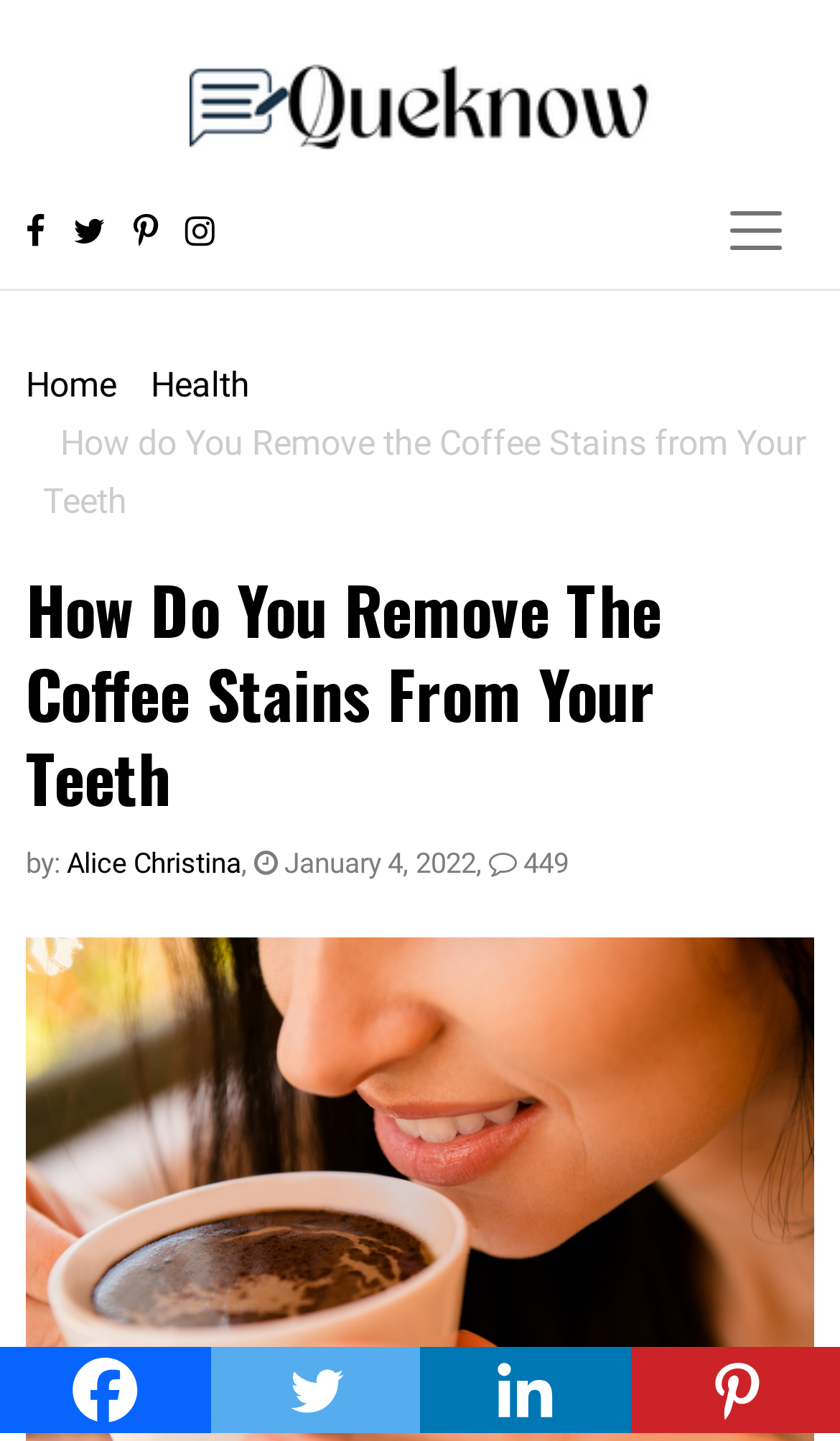Use the details in the image to answer the question thoroughly: 
What is the author of the article?

The author of the article can be found by looking at the text following the 'by:' label, which is 'Alice Christina'.